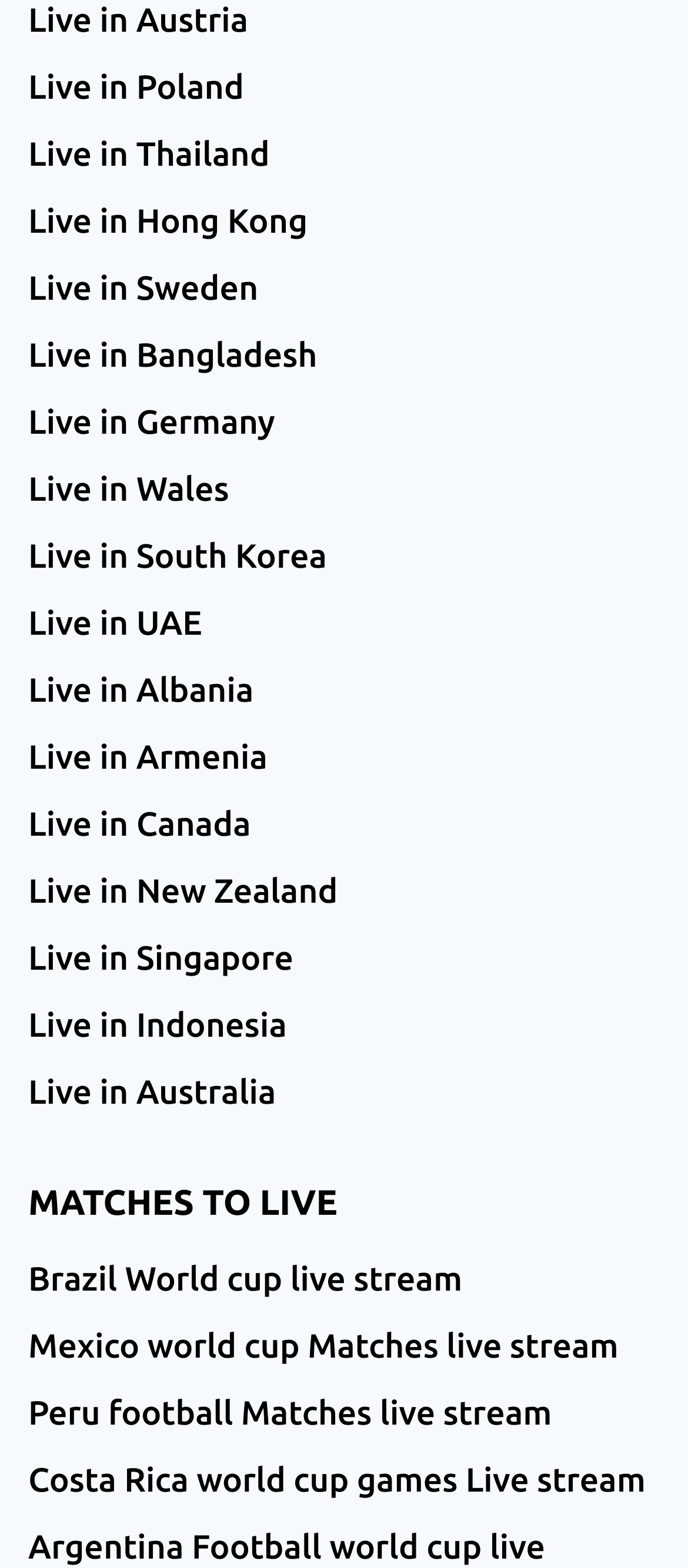Determine the coordinates of the bounding box that should be clicked to complete the instruction: "Check MATCHES TO LIVE". The coordinates should be represented by four float numbers between 0 and 1: [left, top, right, bottom].

[0.041, 0.749, 0.959, 0.783]